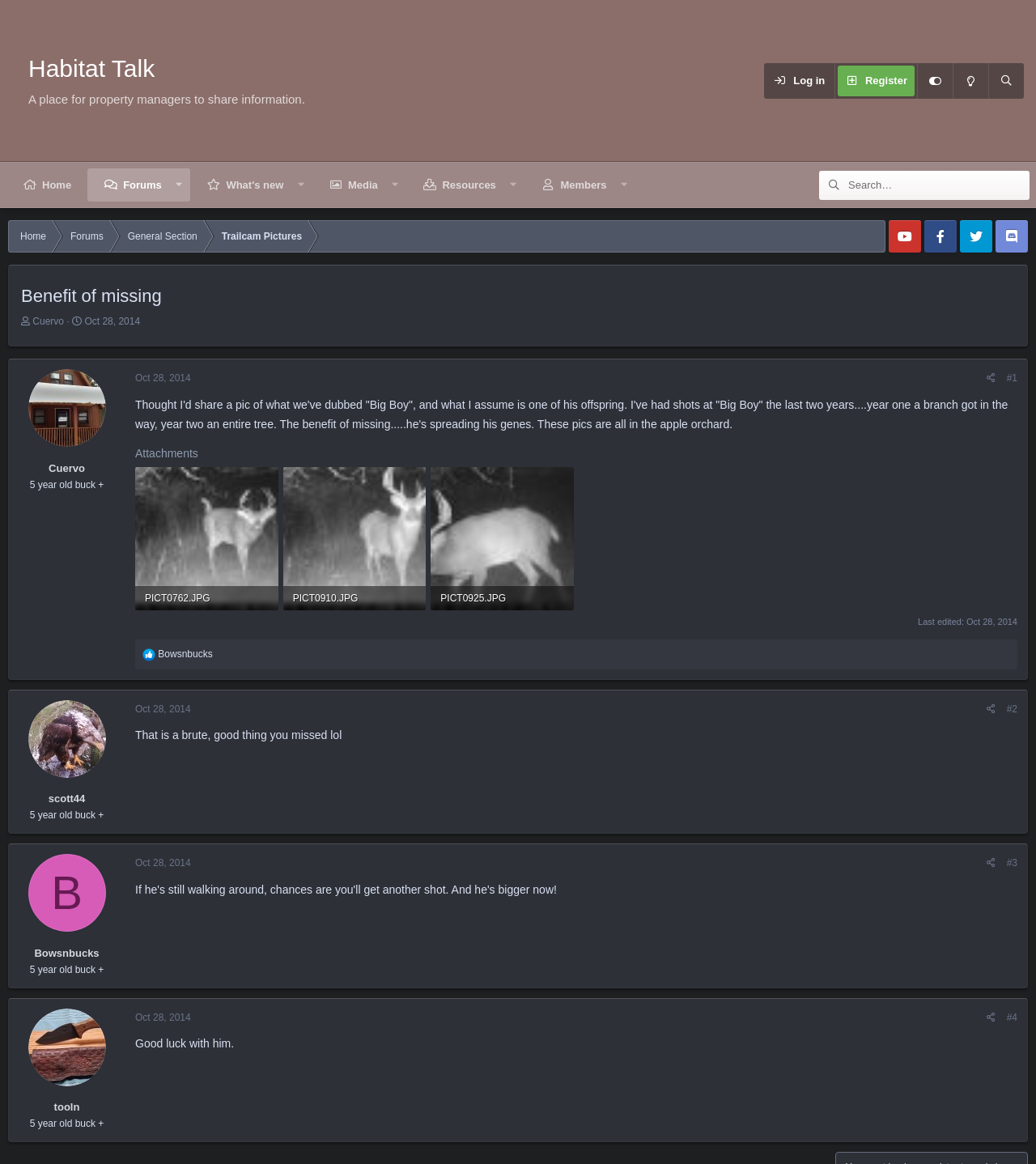Provide a one-word or short-phrase response to the question:
How many images are attached to the post?

3